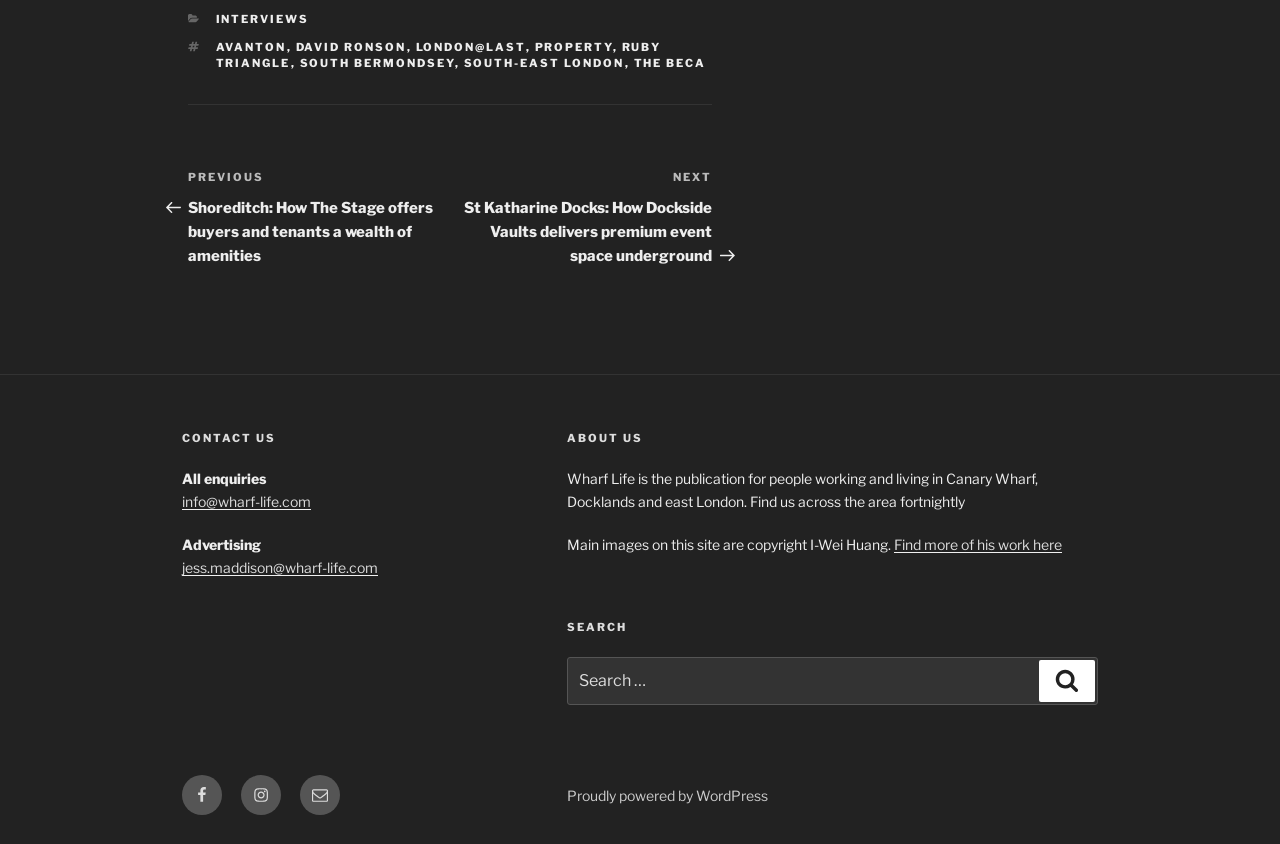Use the information in the screenshot to answer the question comprehensively: What is the name of the publication?

In the 'ABOUT US' section, I found a static text element 'Wharf Life is the publication for people working and living in Canary Wharf, Docklands and east London.' which indicates that the name of the publication is Wharf Life.